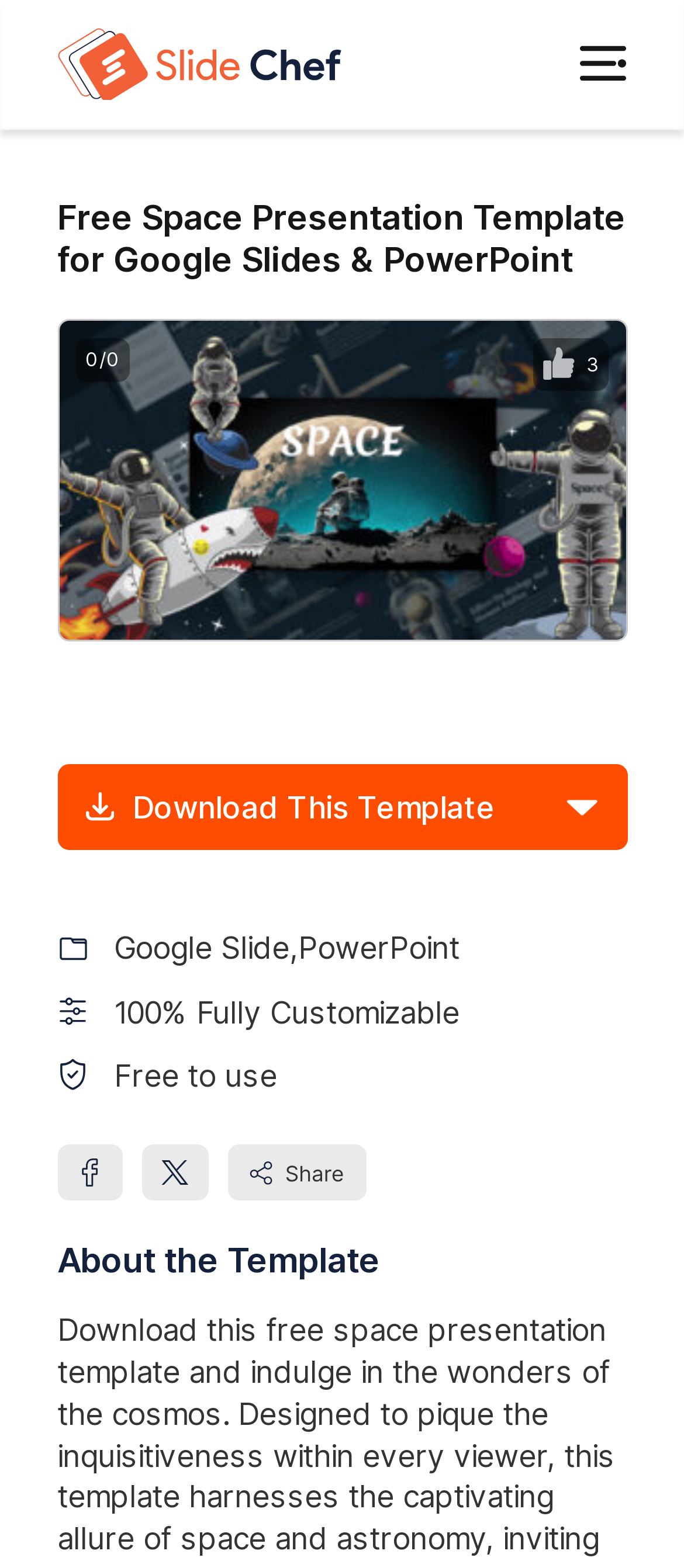Identify the main title of the webpage and generate its text content.

Free Space Presentation Template for Google Slides & PowerPoint